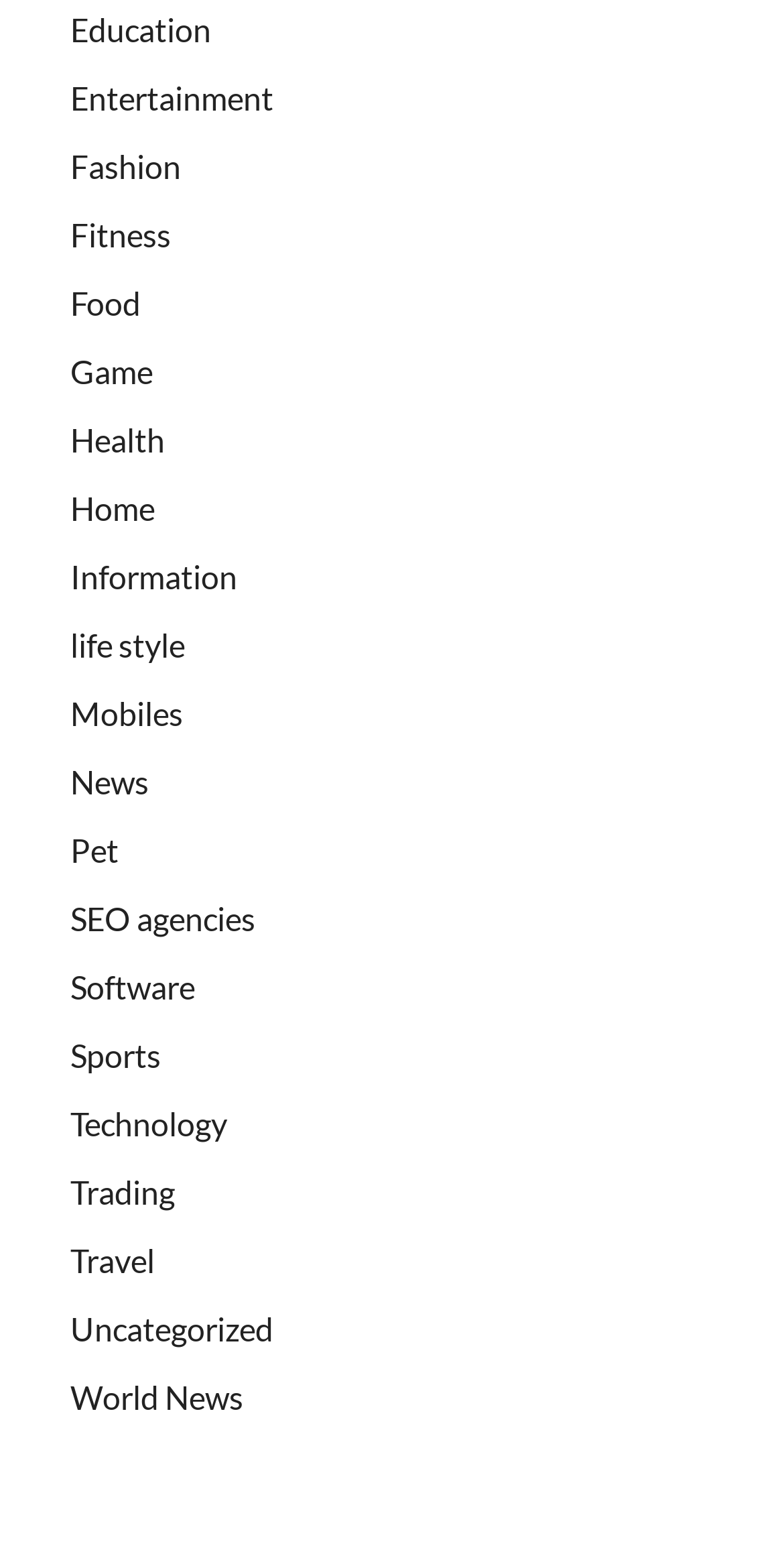Identify the bounding box coordinates for the region to click in order to carry out this instruction: "Click on Request A Quote". Provide the coordinates using four float numbers between 0 and 1, formatted as [left, top, right, bottom].

None